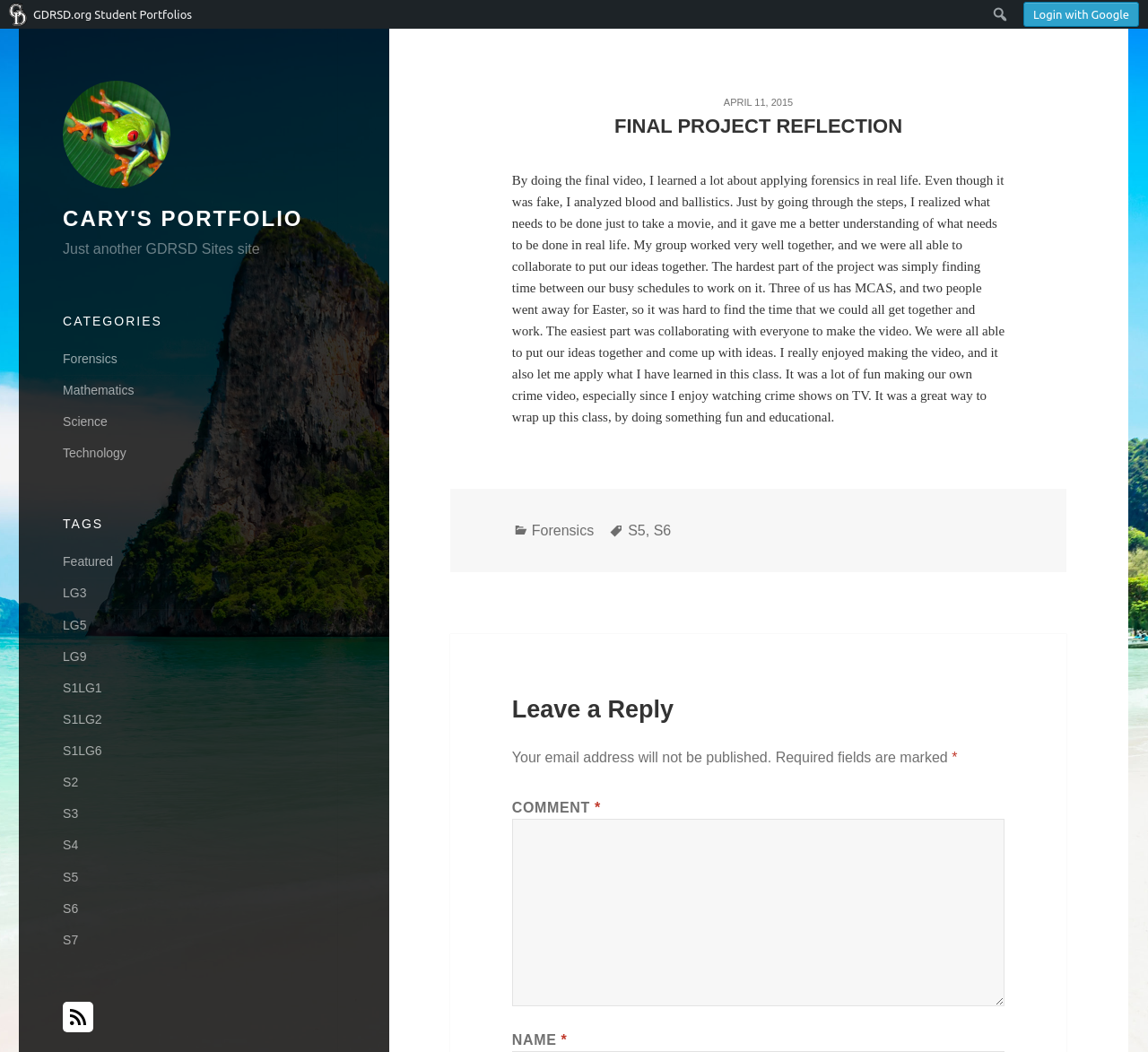Identify and extract the main heading from the webpage.

FINAL PROJECT REFLECTION